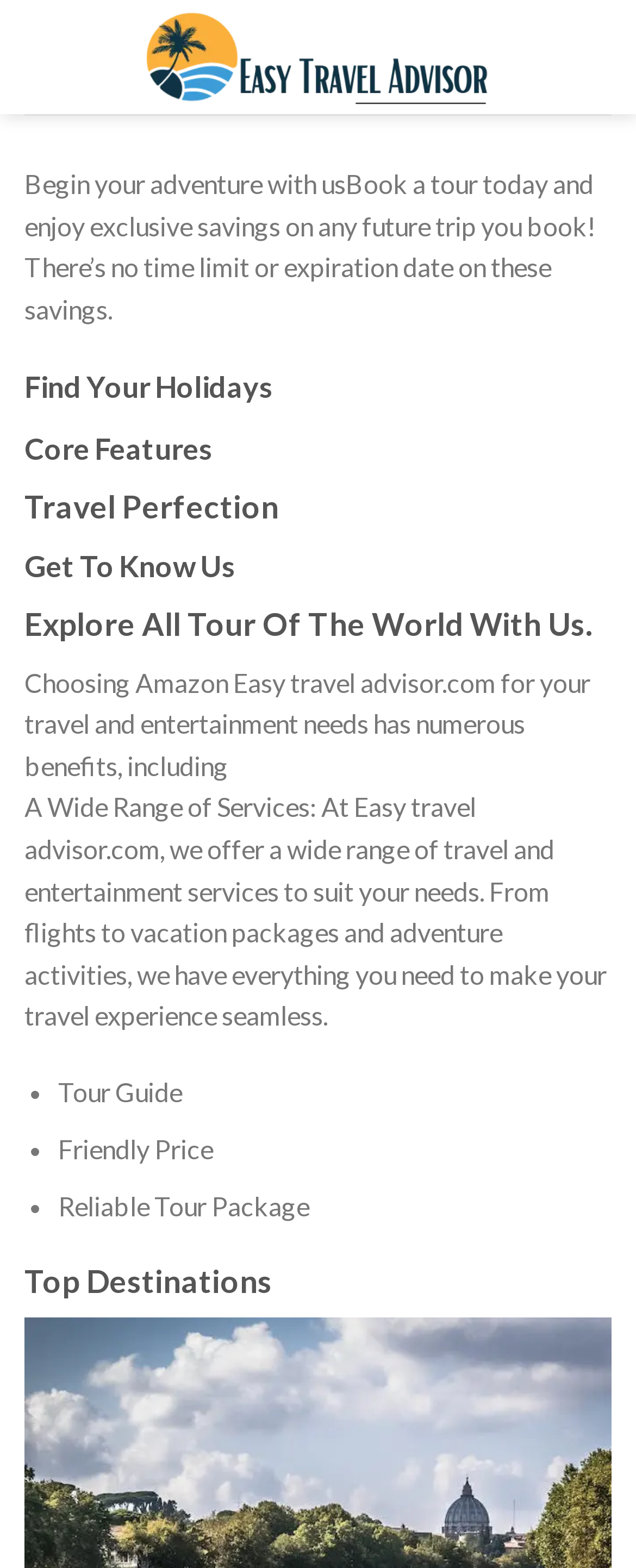Given the element description "aria-label="Menu"" in the screenshot, predict the bounding box coordinates of that UI element.

[0.038, 0.011, 0.101, 0.062]